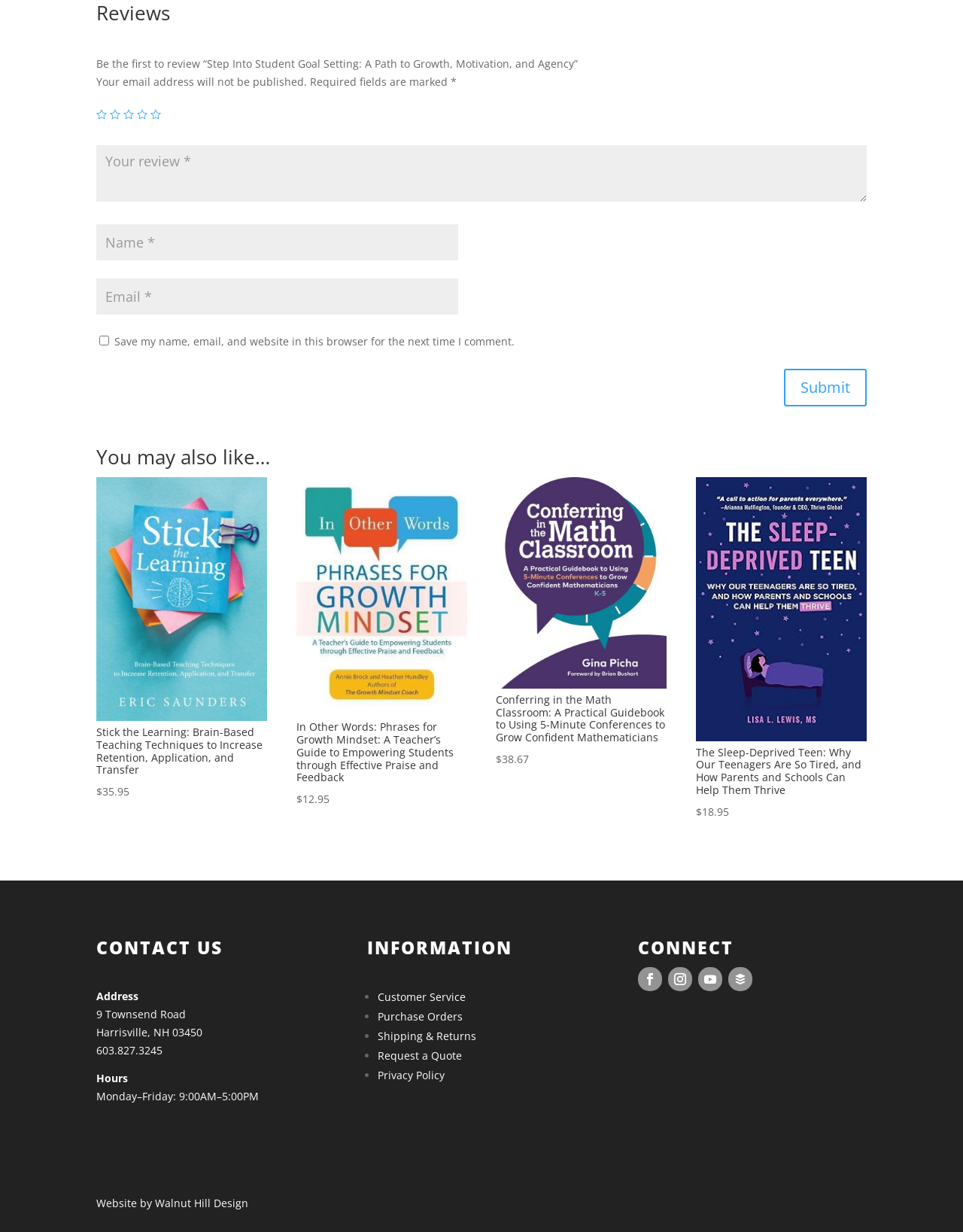How many products are recommended?
Examine the image closely and answer the question with as much detail as possible.

I counted the number of links with a product title and price, and found 3 recommended products.